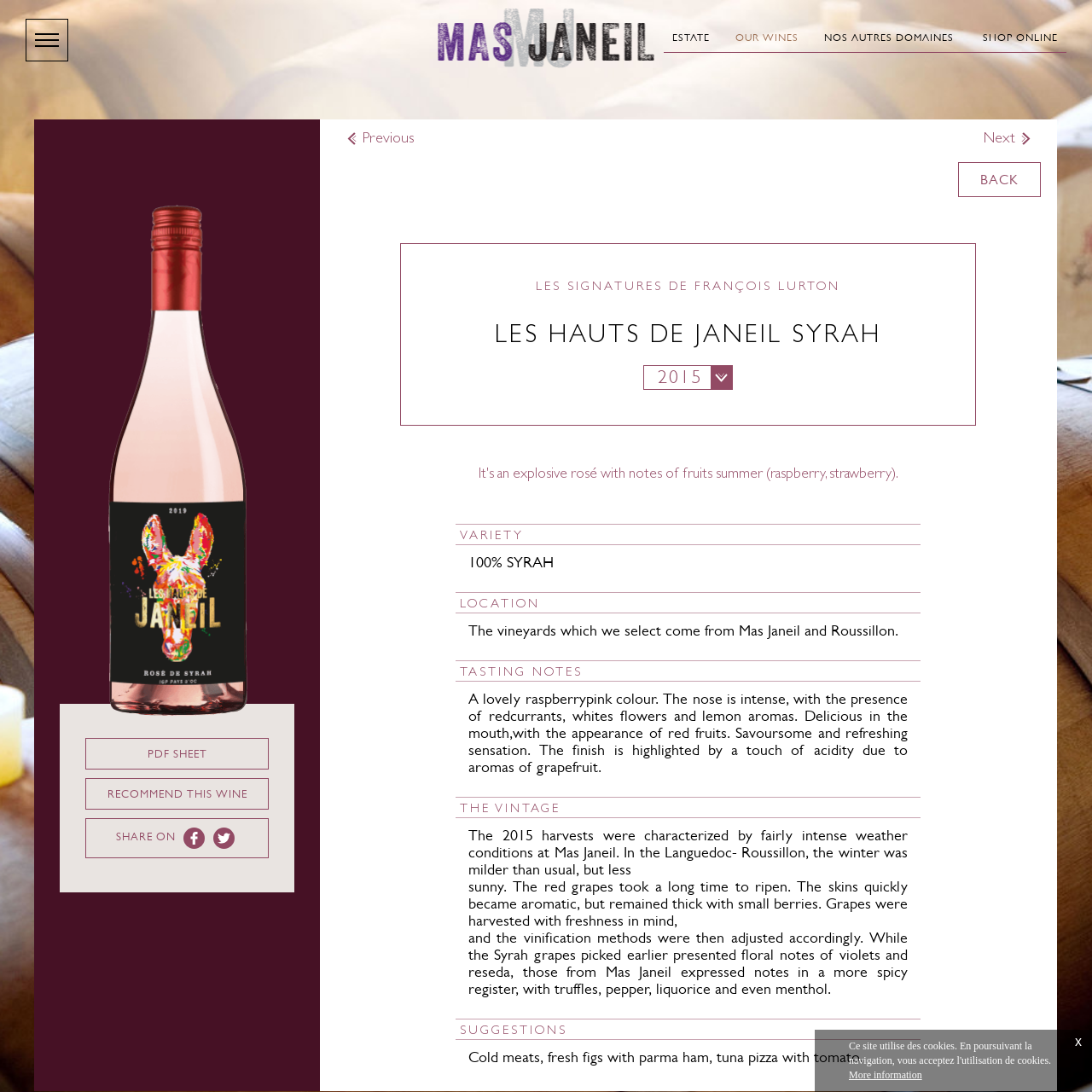From the webpage screenshot, predict the bounding box of the UI element that matches this description: "Cloudflare".

None